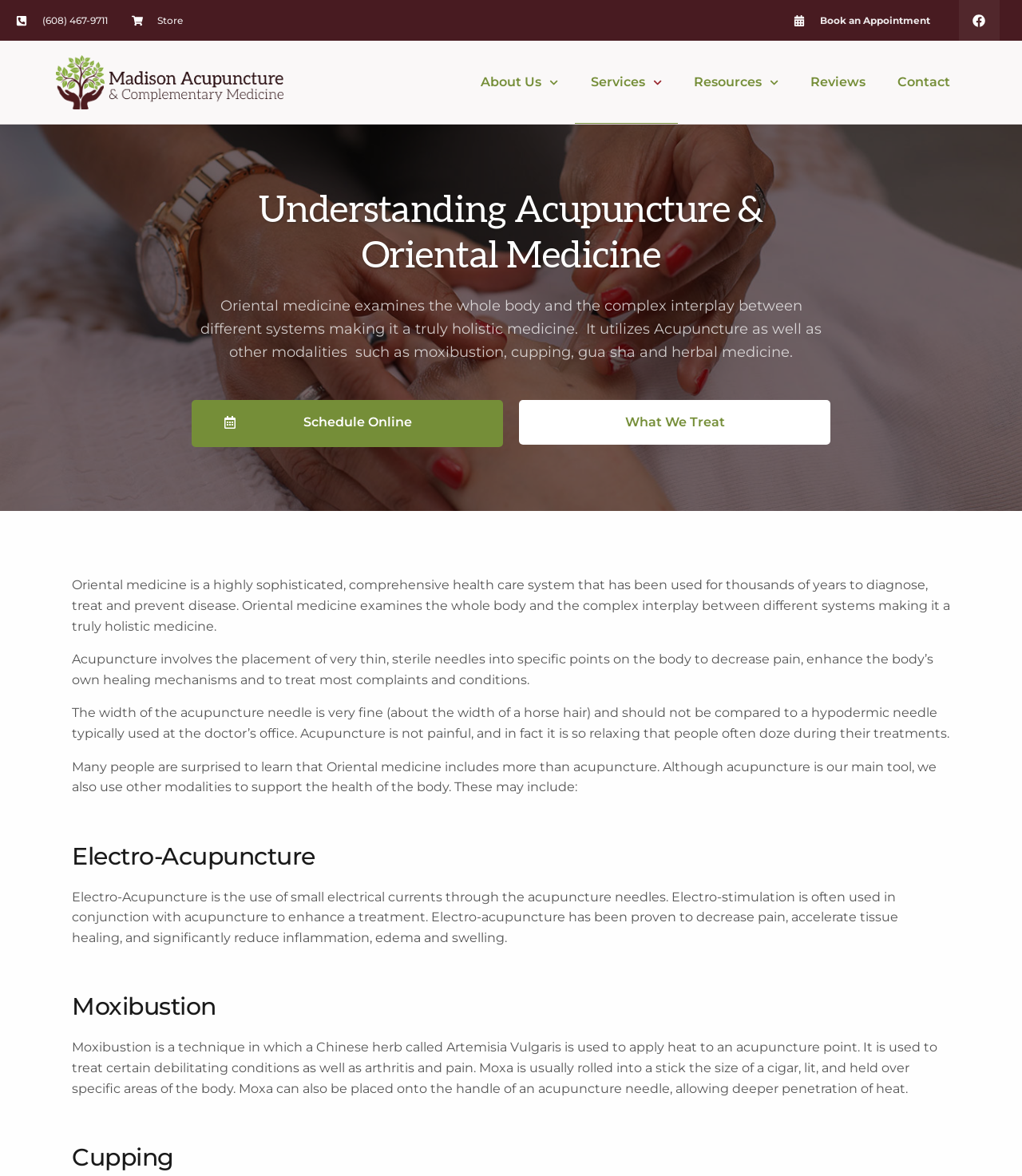Locate the bounding box coordinates of the area you need to click to fulfill this instruction: 'Book an appointment'. The coordinates must be in the form of four float numbers ranging from 0 to 1: [left, top, right, bottom].

[0.777, 0.011, 0.91, 0.024]